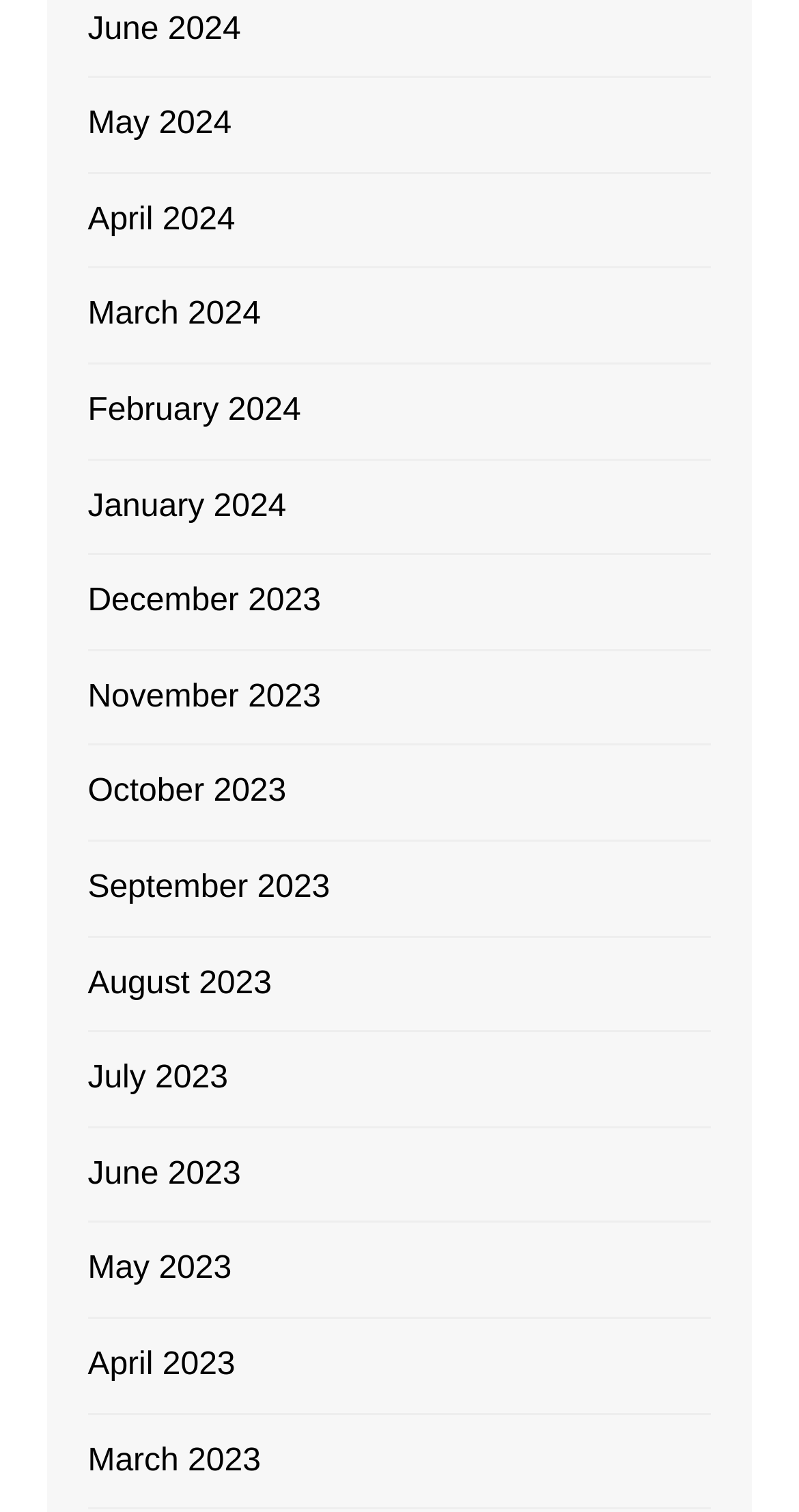Determine the bounding box coordinates for the area that should be clicked to carry out the following instruction: "Learn about Game Mechanics".

None